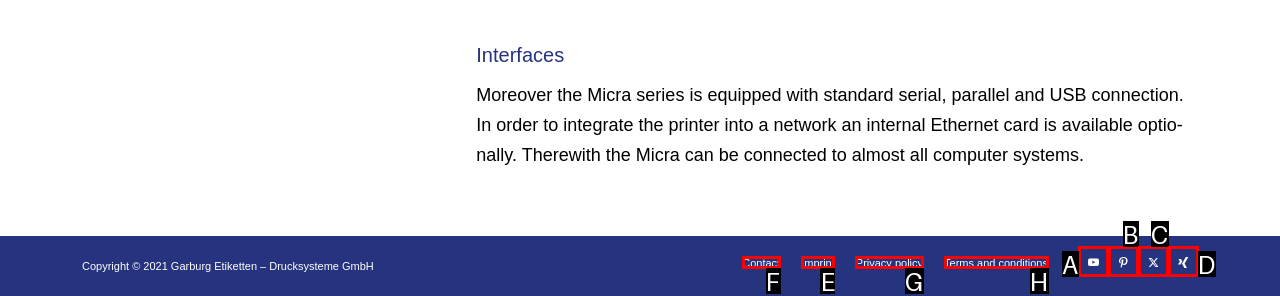Identify the correct HTML element to click for the task: View imprint. Provide the letter of your choice.

E